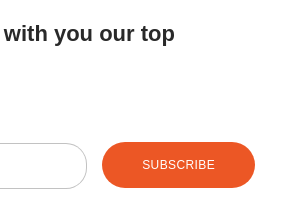Describe in detail everything you see in the image.

The image features a visually striking orange "SUBSCRIBE" button prominently displayed on what appears to be a web page inviting users to sign up for updates. Above the button, there is a text prompt encouraging visitors to fill in their email addresses to receive the site's top stories. The design aims to attract users' attention, increasing the likelihood of engagement, as they are incentivized to subscribe for curated content.